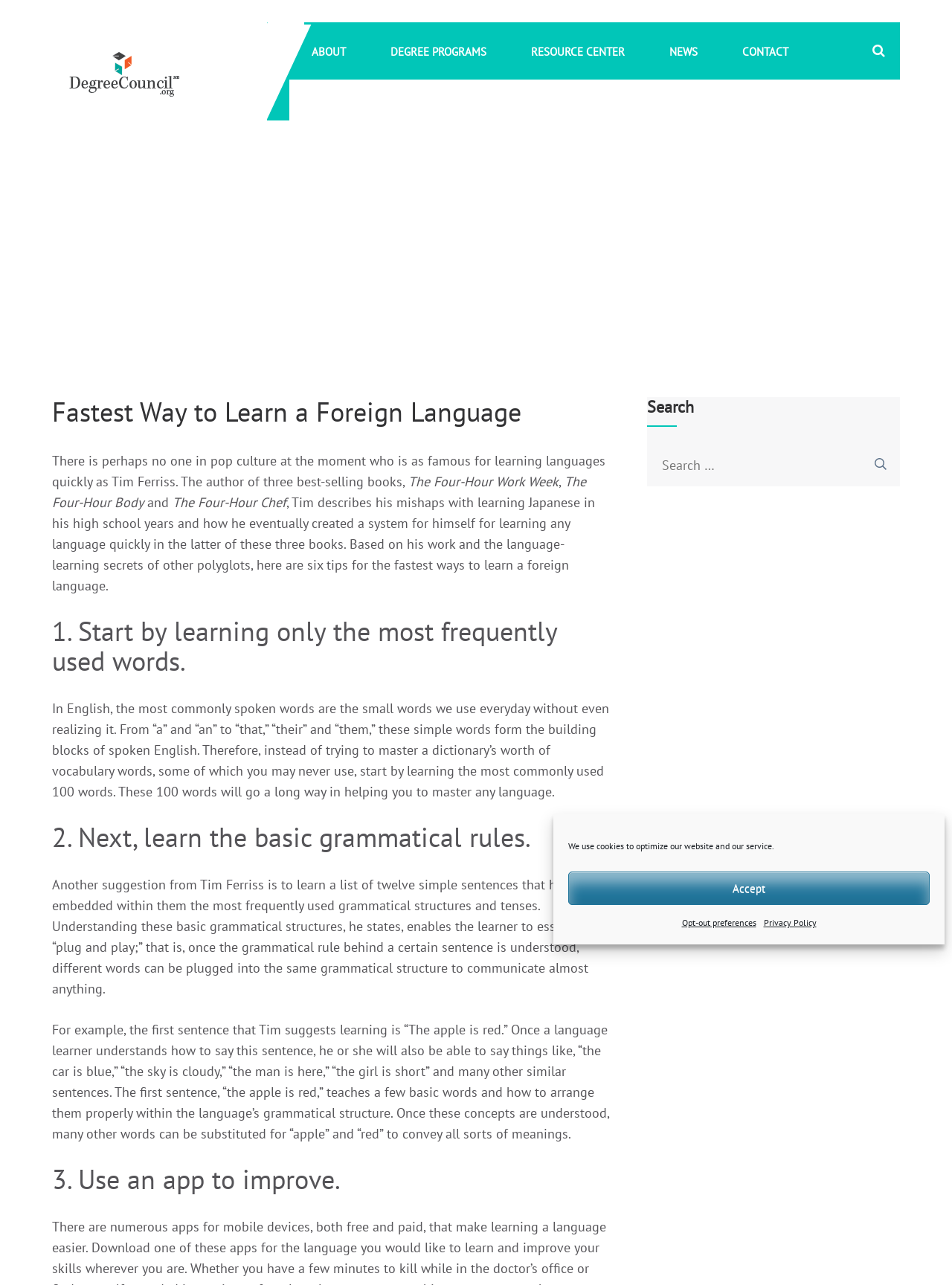Given the description Degree Programs, predict the bounding box coordinates of the UI element. Ensure the coordinates are in the format (top-left x, top-left y, bottom-right x, bottom-right y) and all values are between 0 and 1.

[0.402, 0.017, 0.519, 0.062]